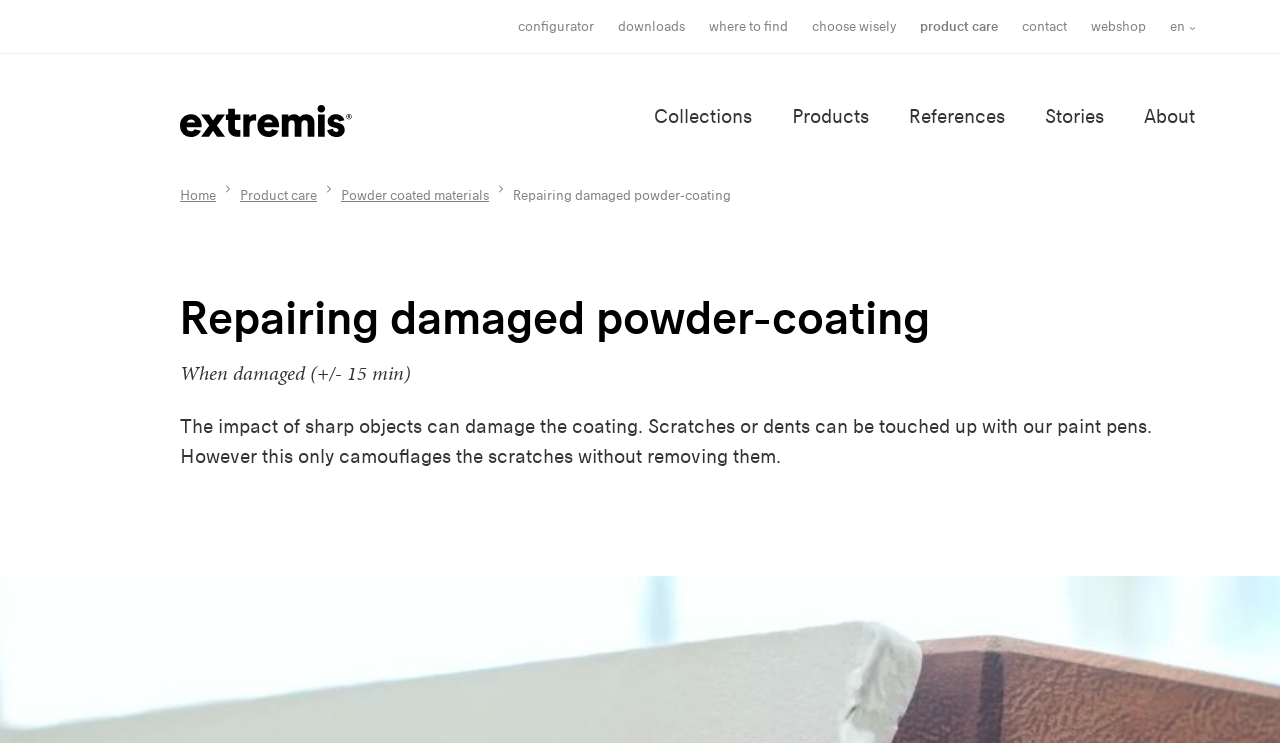Give the bounding box coordinates for this UI element: "https://www.marques.org/blogs/class46?XID=BHA4977". The coordinates should be four float numbers between 0 and 1, arranged as [left, top, right, bottom].

None